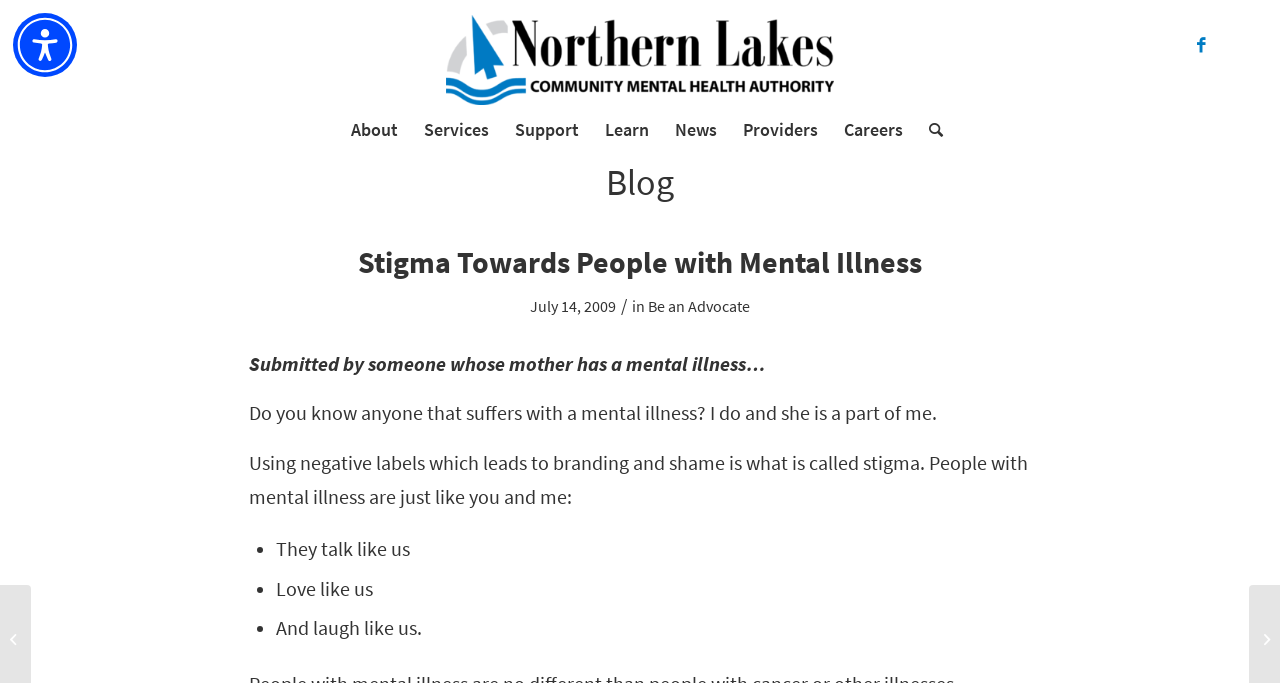Using the details from the image, please elaborate on the following question: What is the topic of the blog post?

I found the answer by looking at the heading element 'Stigma Towards People with Mental Illness' and the surrounding text, which suggests that the blog post is about the stigma associated with mental illness.